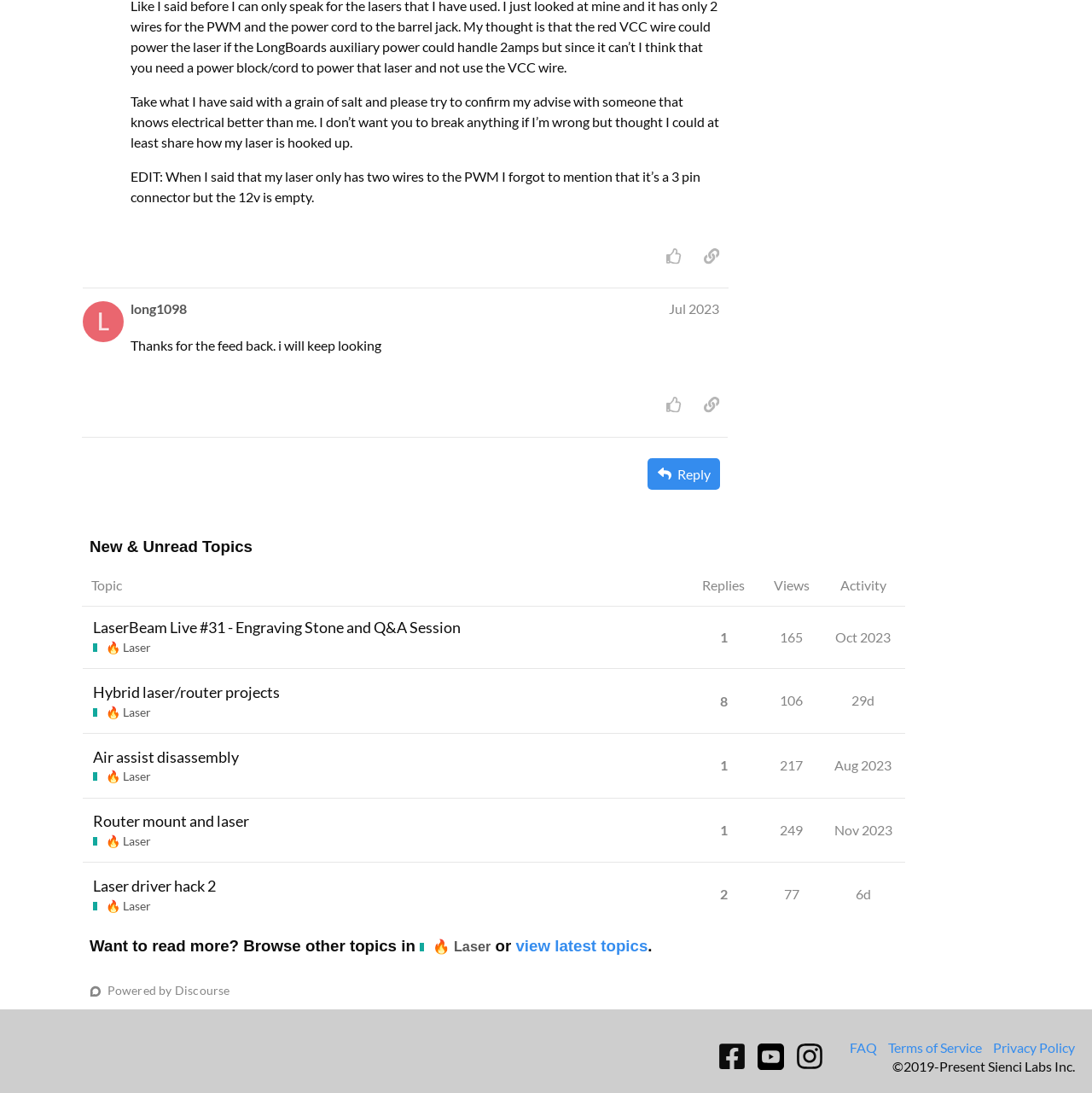Please mark the clickable region by giving the bounding box coordinates needed to complete this instruction: "Like this post".

[0.602, 0.221, 0.632, 0.248]